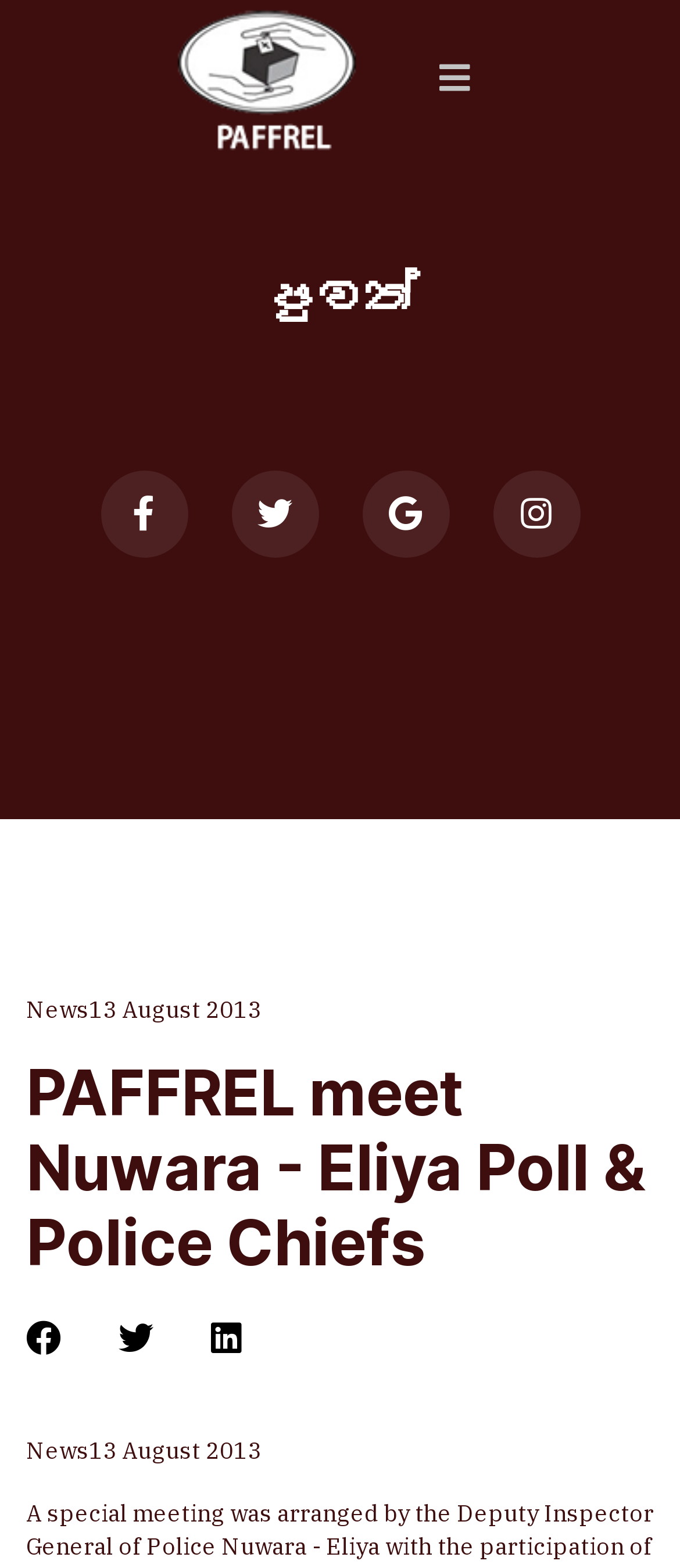What is the category of the news article?
Give a single word or phrase as your answer by examining the image.

News